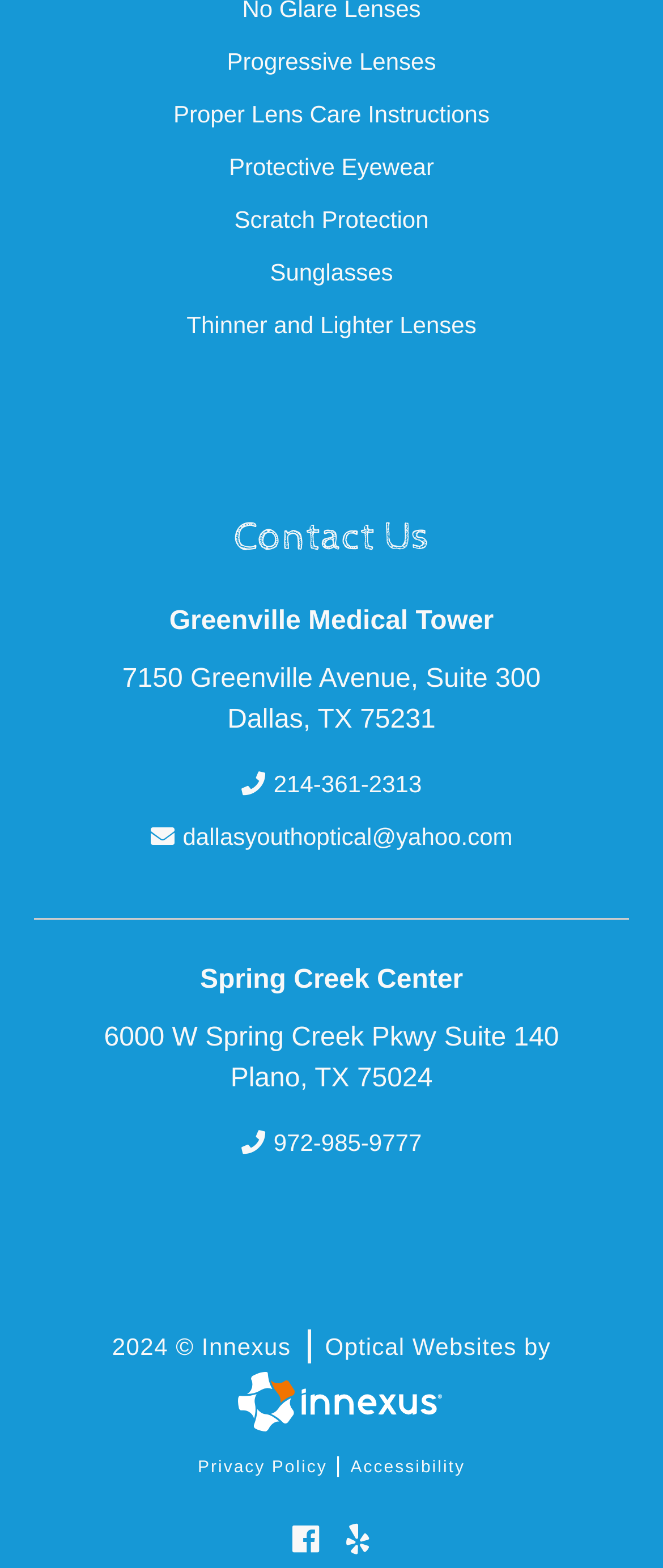Please locate the bounding box coordinates of the element's region that needs to be clicked to follow the instruction: "Check Privacy Policy". The bounding box coordinates should be provided as four float numbers between 0 and 1, i.e., [left, top, right, bottom].

[0.298, 0.926, 0.494, 0.948]